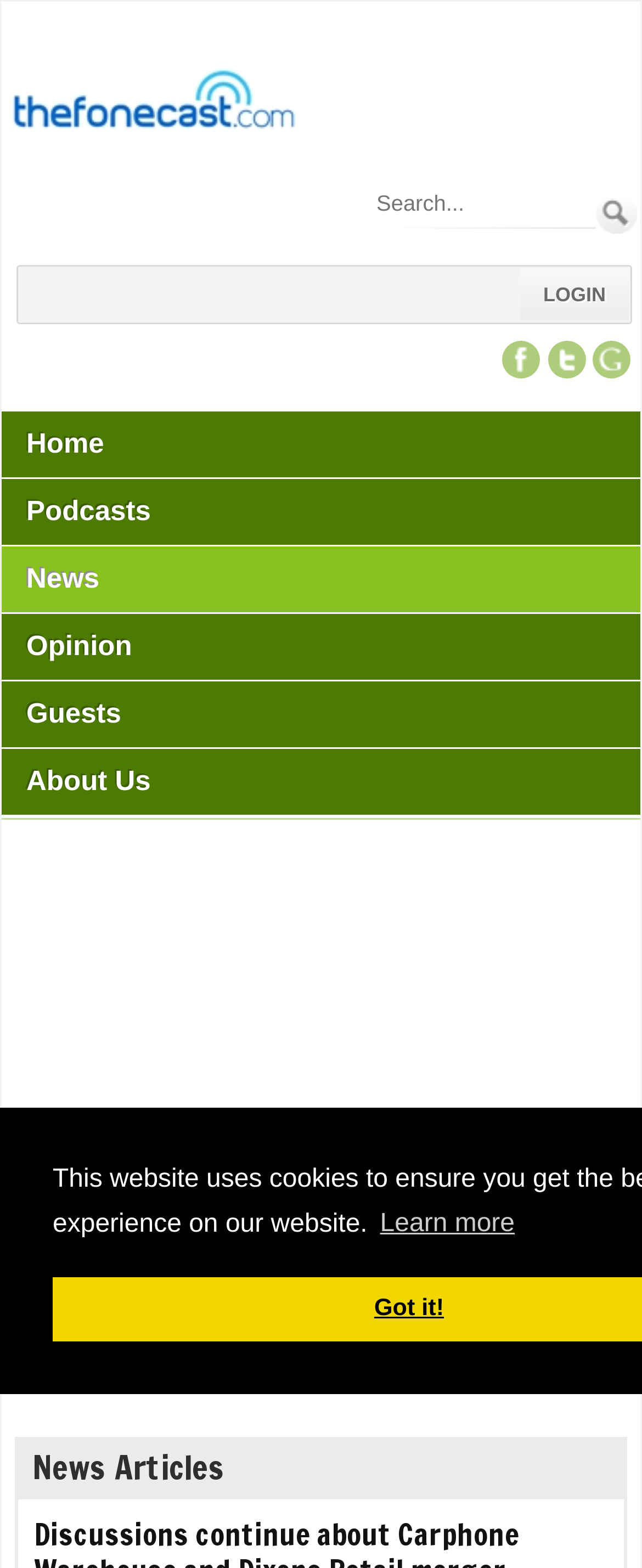Show the bounding box coordinates of the element that should be clicked to complete the task: "Search for something".

[0.579, 0.113, 0.927, 0.146]